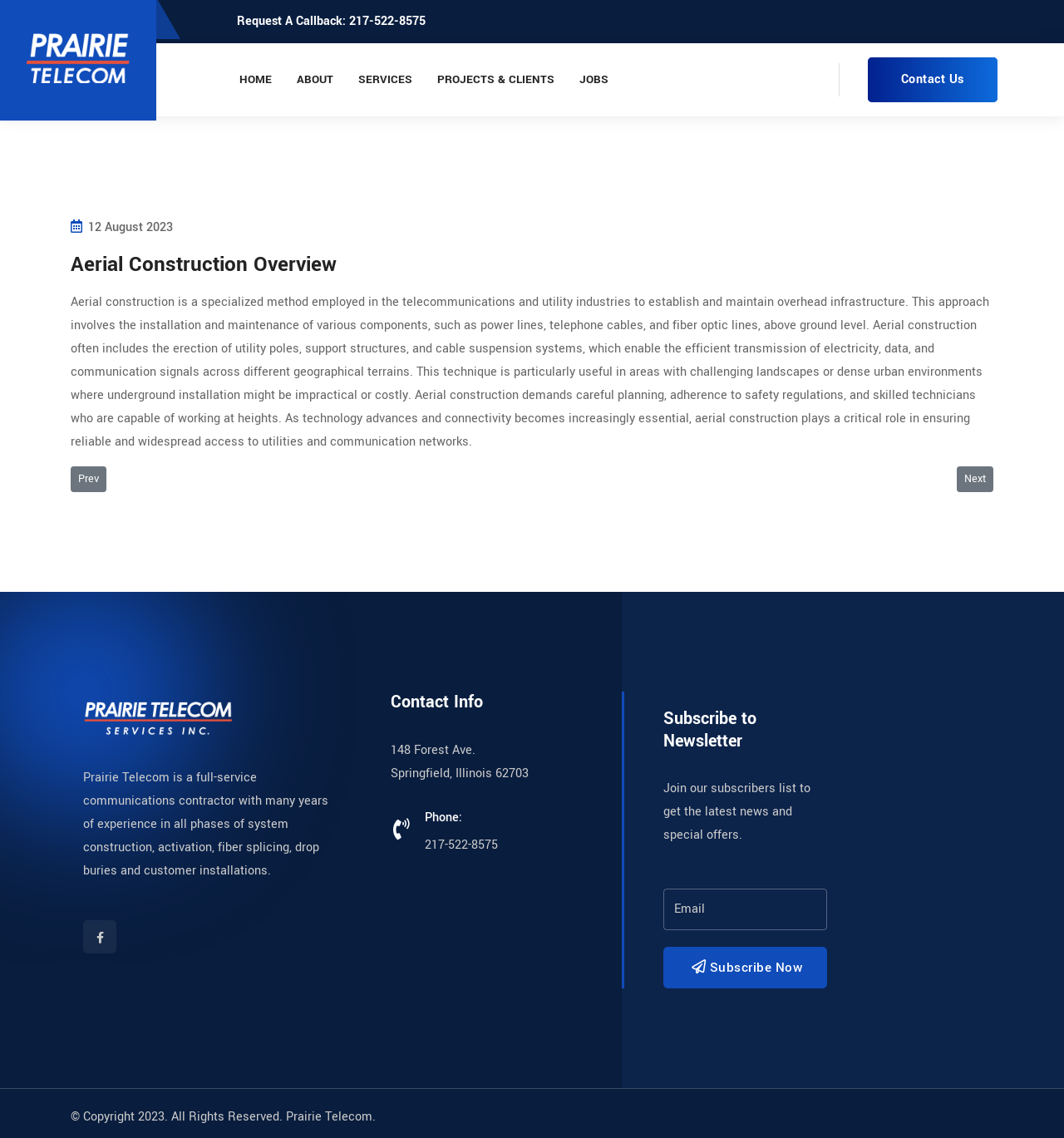Please locate the bounding box coordinates of the element's region that needs to be clicked to follow the instruction: "Go to home page". The bounding box coordinates should be provided as four float numbers between 0 and 1, i.e., [left, top, right, bottom].

[0.214, 0.038, 0.267, 0.102]